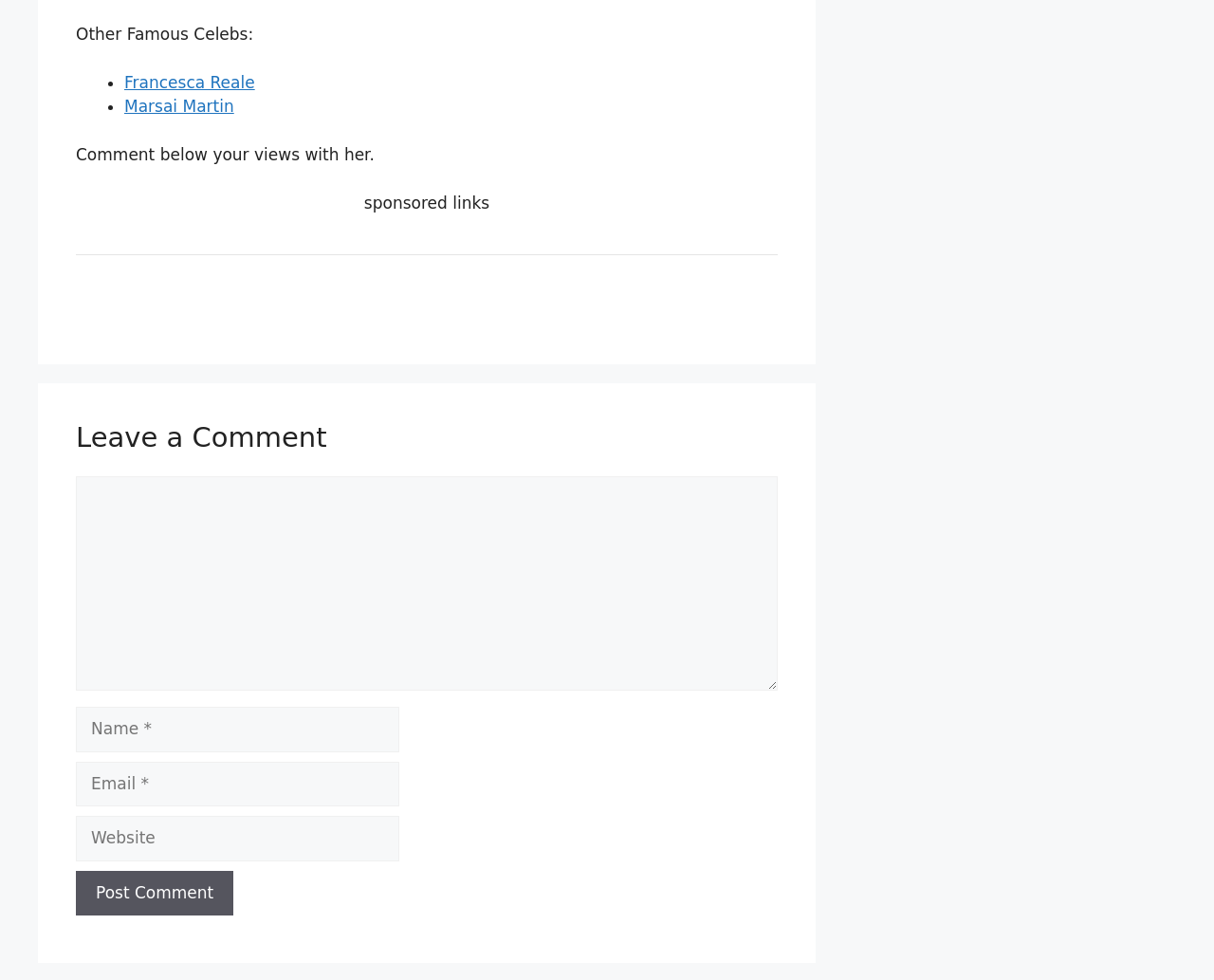What is the purpose of the textbox below 'Comment'?
Refer to the image and answer the question using a single word or phrase.

Leave a comment